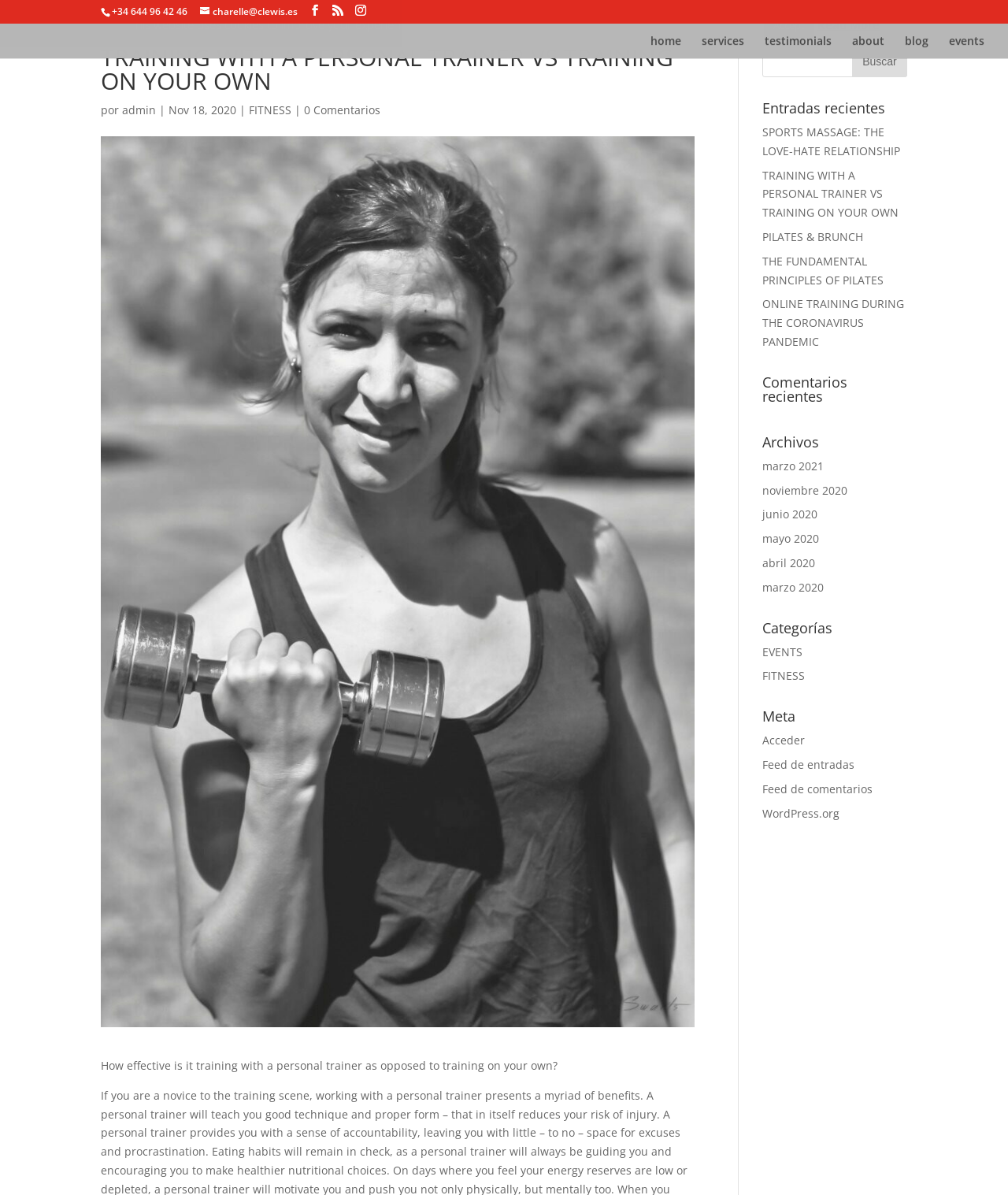Find the bounding box coordinates for the UI element whose description is: "PILATES & BRUNCH". The coordinates should be four float numbers between 0 and 1, in the format [left, top, right, bottom].

[0.756, 0.192, 0.856, 0.204]